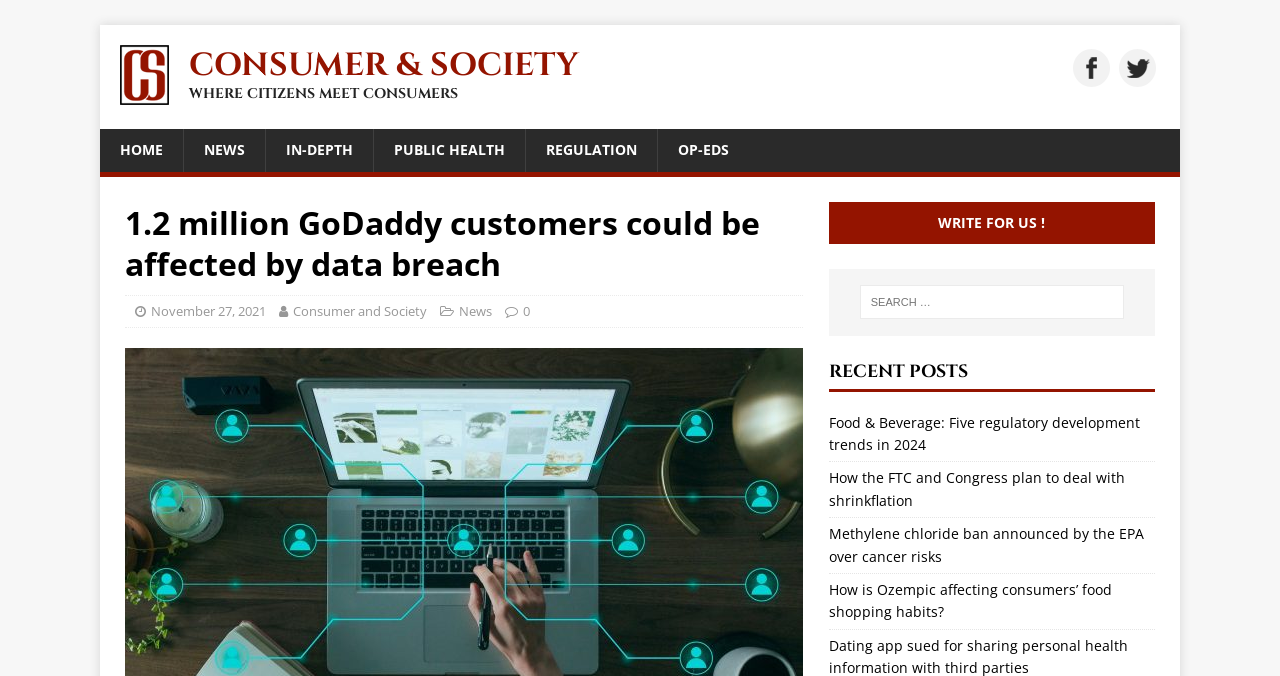Locate the coordinates of the bounding box for the clickable region that fulfills this instruction: "Write for us".

[0.733, 0.315, 0.817, 0.343]